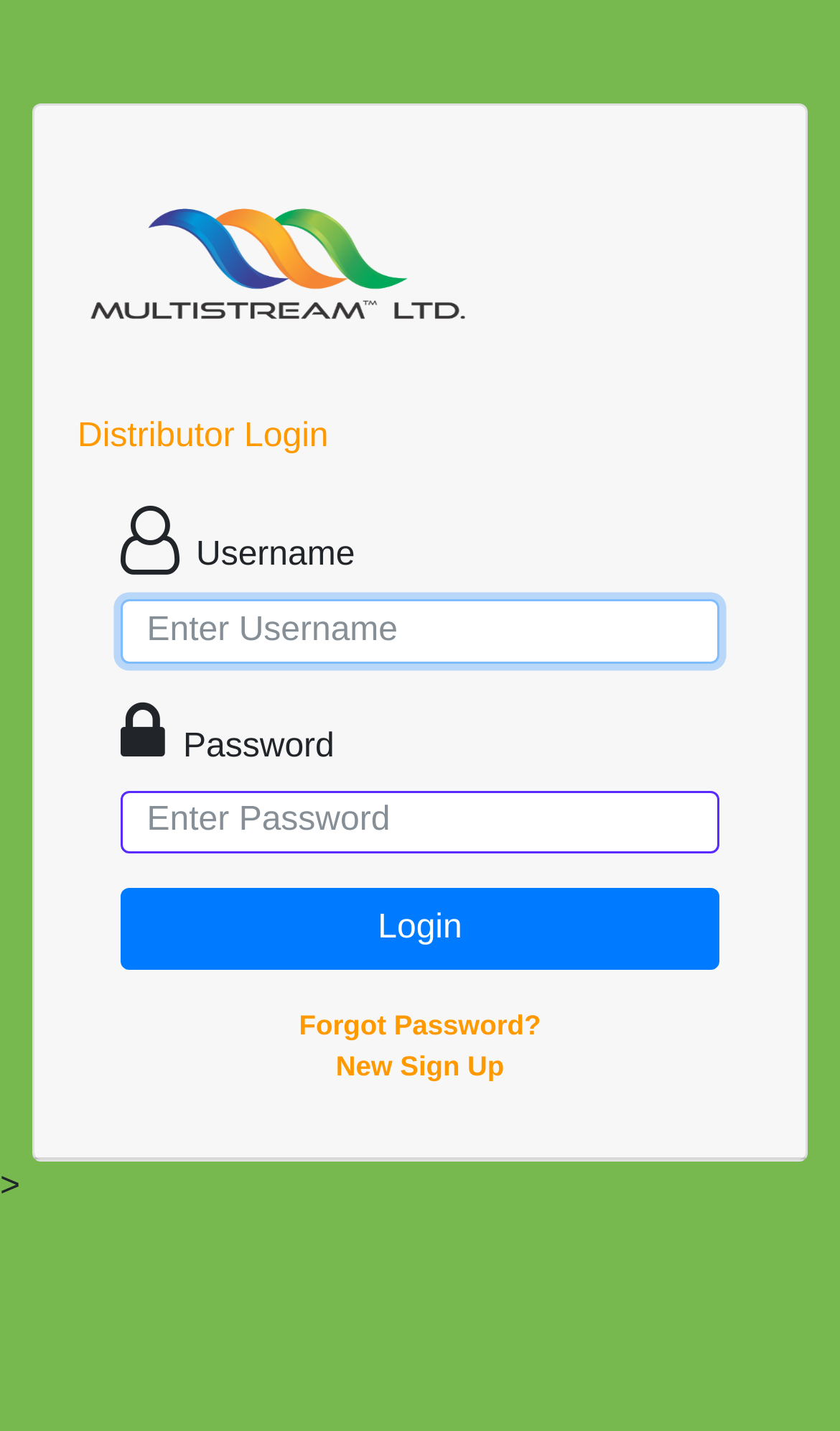What is the text above the 'Username' field?
Utilize the image to construct a detailed and well-explained answer.

The text 'Distributor Login' is present above the 'Username' field, which suggests that this webpage is for distributors to log in to their accounts.